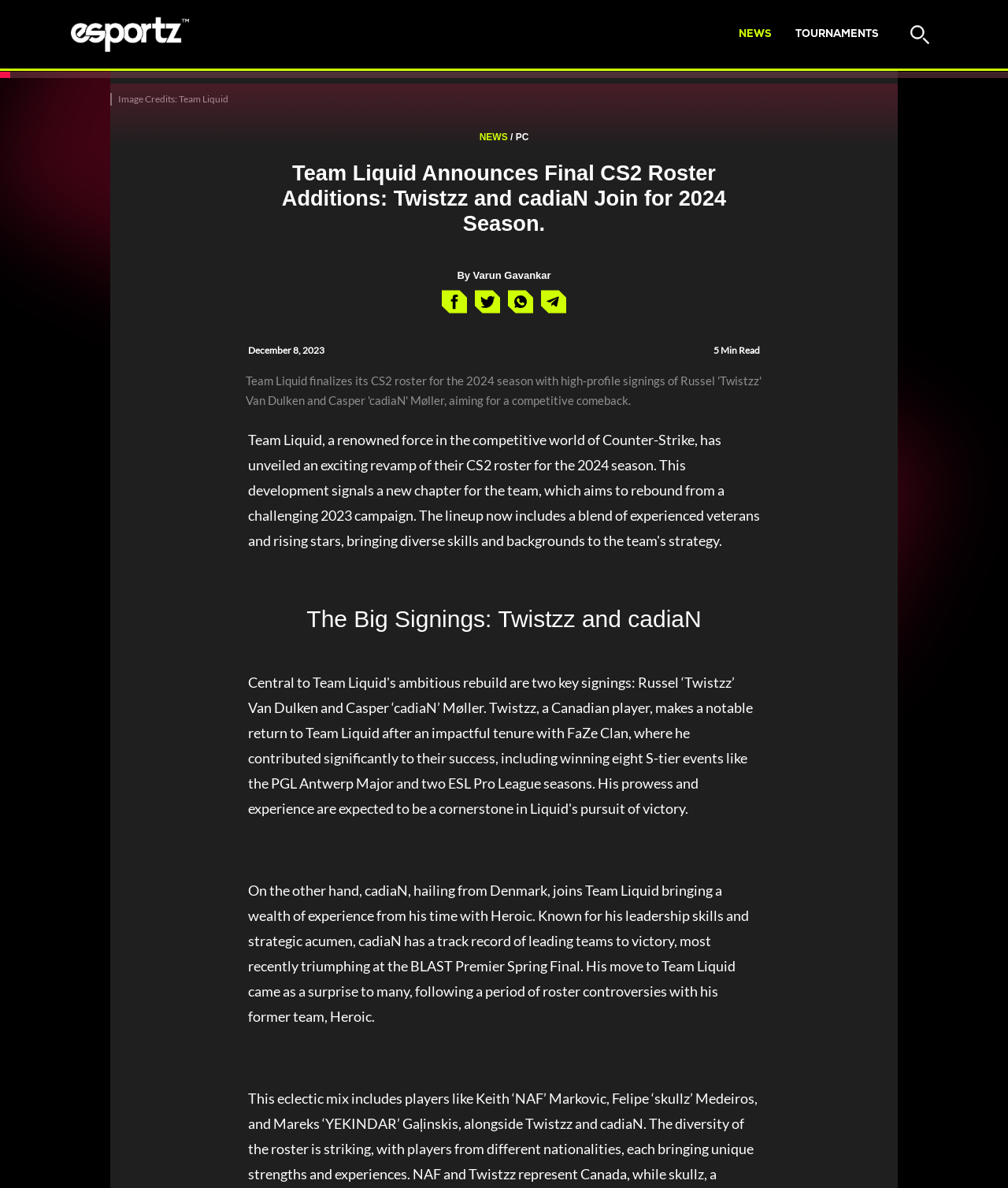Extract the main title from the webpage.

The Big Signings: Twistzz and cadiaN